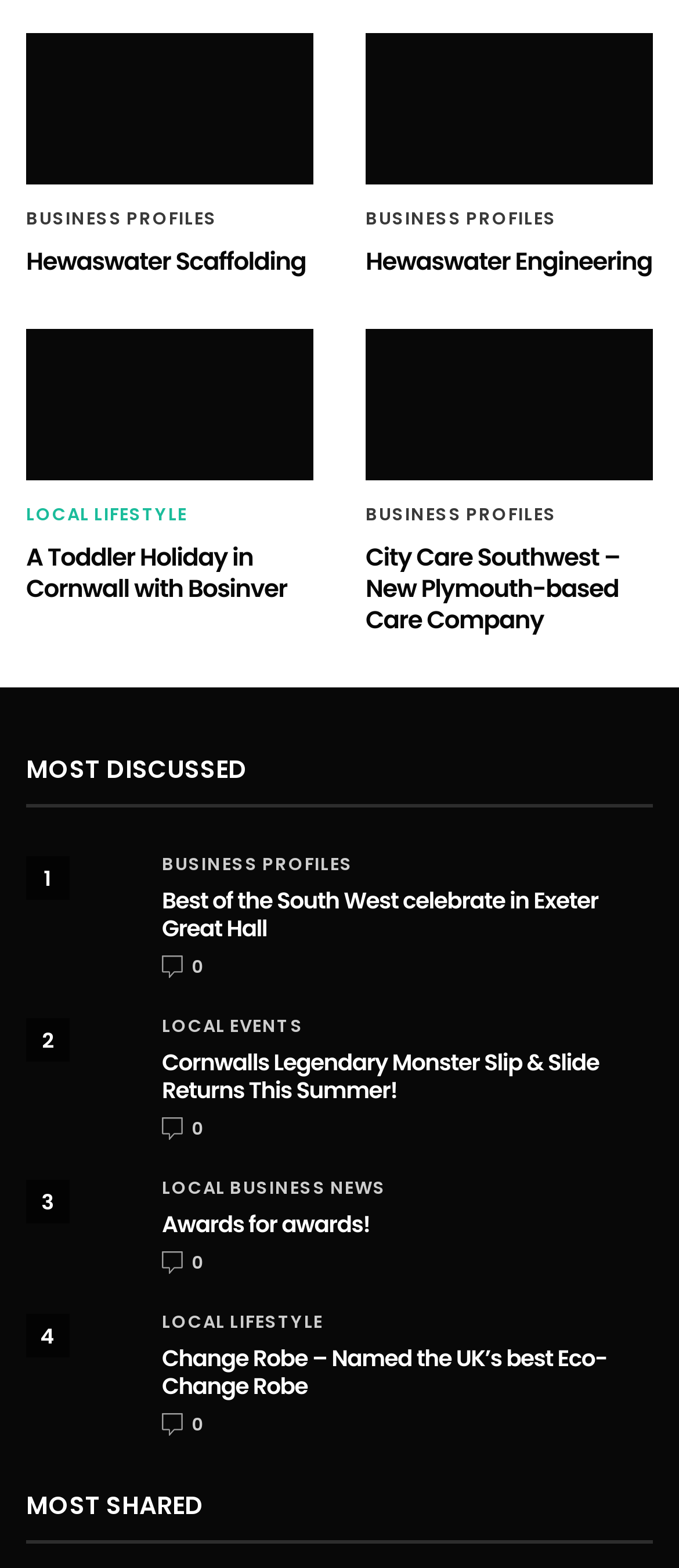What is the title of the fifth article?
Answer the question with a single word or phrase, referring to the image.

Best of the South West celebrate in Exeter Great Hall